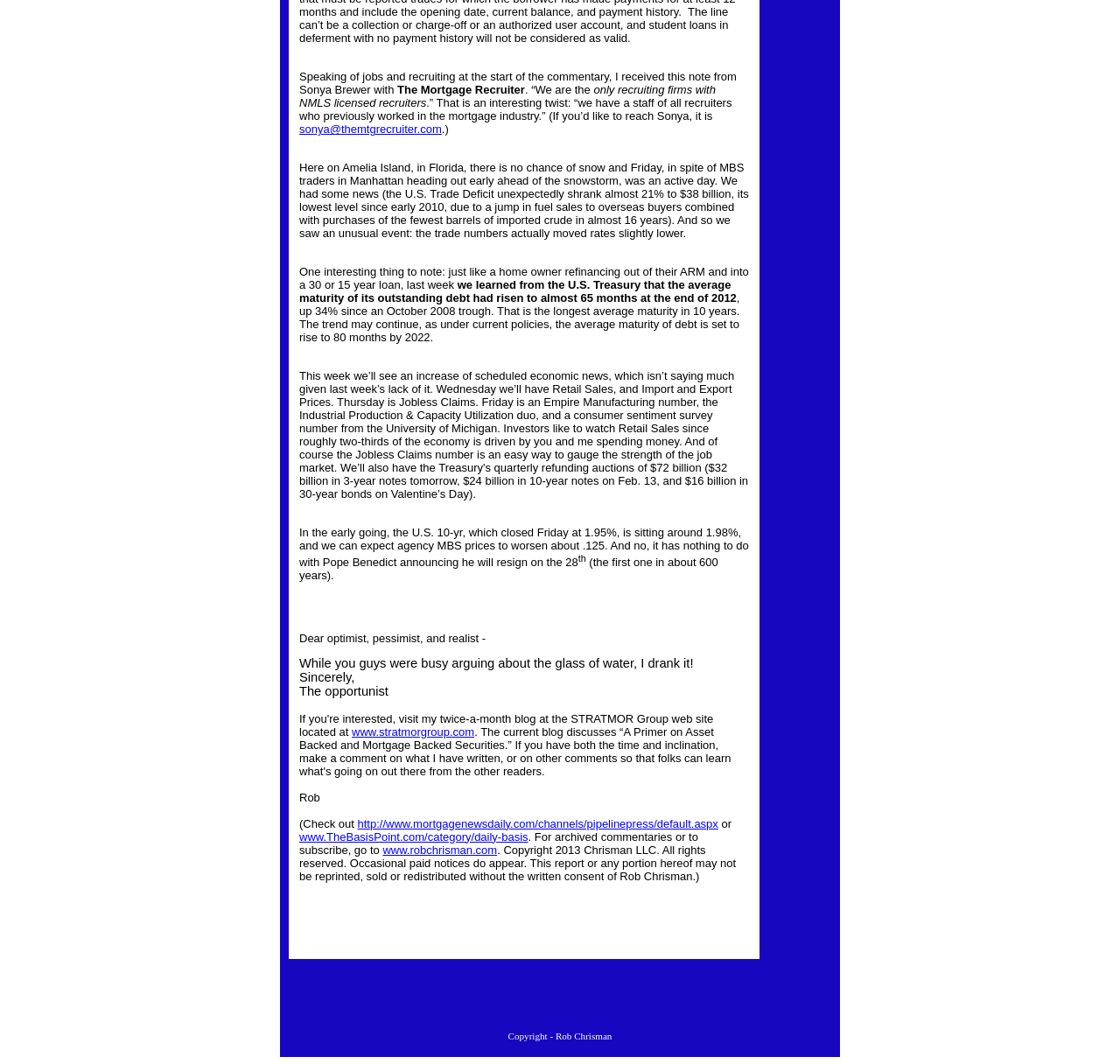Respond concisely with one word or phrase to the following query:
What is the profession of Sonya Brewer?

Mortgage Recruiter